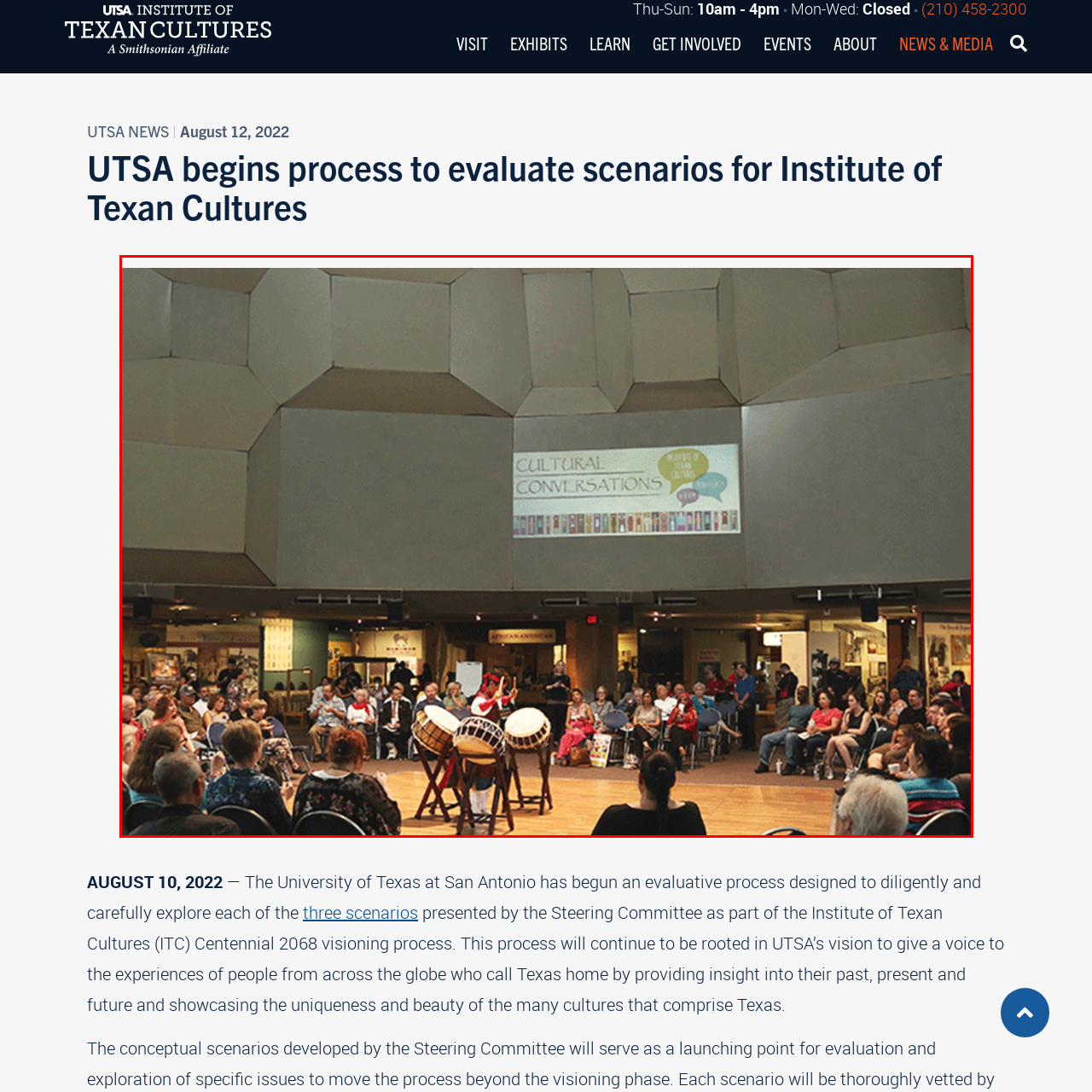What type of instruments are the musicians playing?
Observe the image inside the red bounding box carefully and answer the question in detail.

In the foreground of the image, the musicians are performing on traditional drums, creating an engaging atmosphere. The drums are the central focus of the performance, and the audience is seated around them, attentively watching.